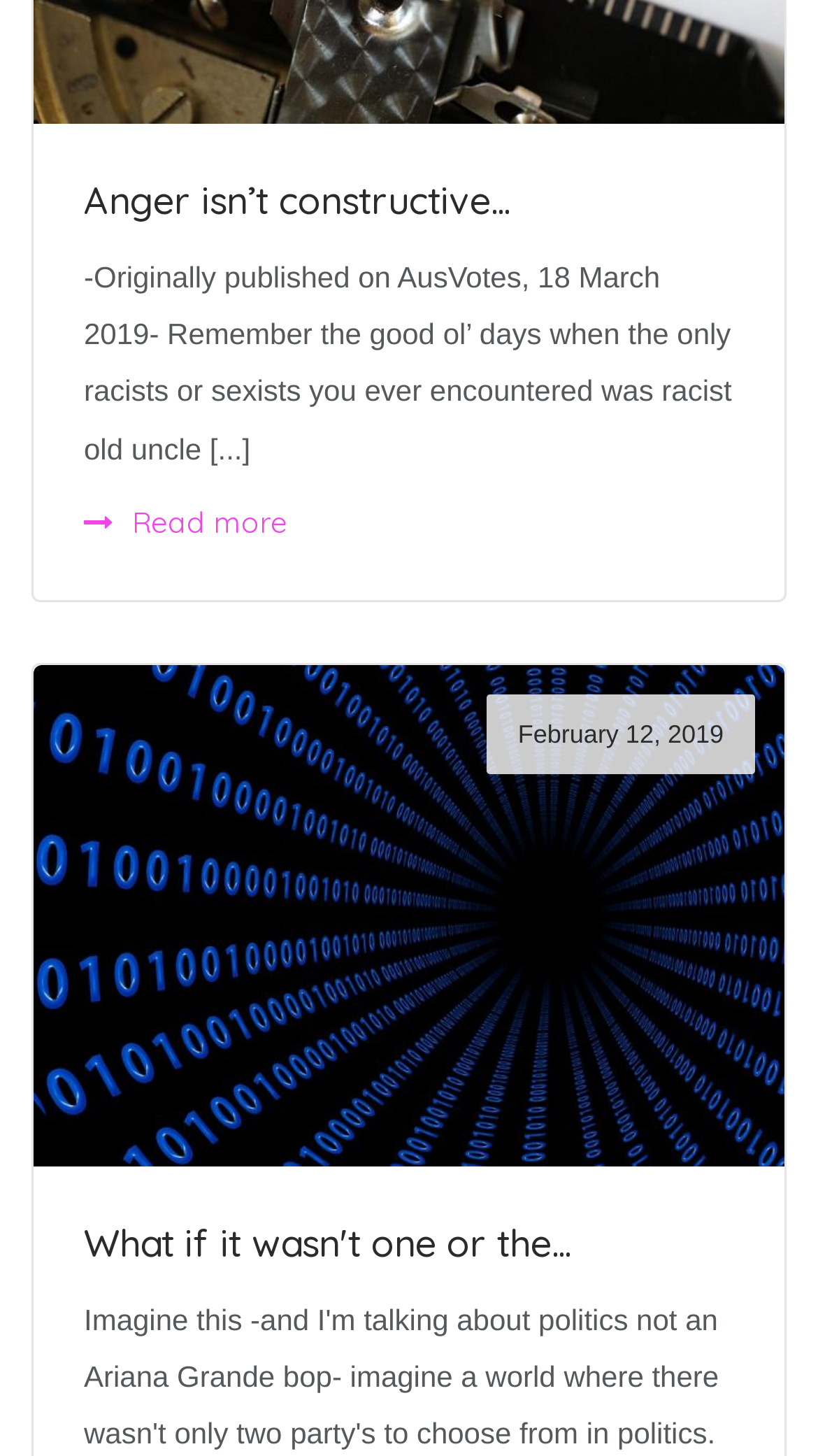What is the topic of the first article?
Based on the image, provide your answer in one word or phrase.

Anger